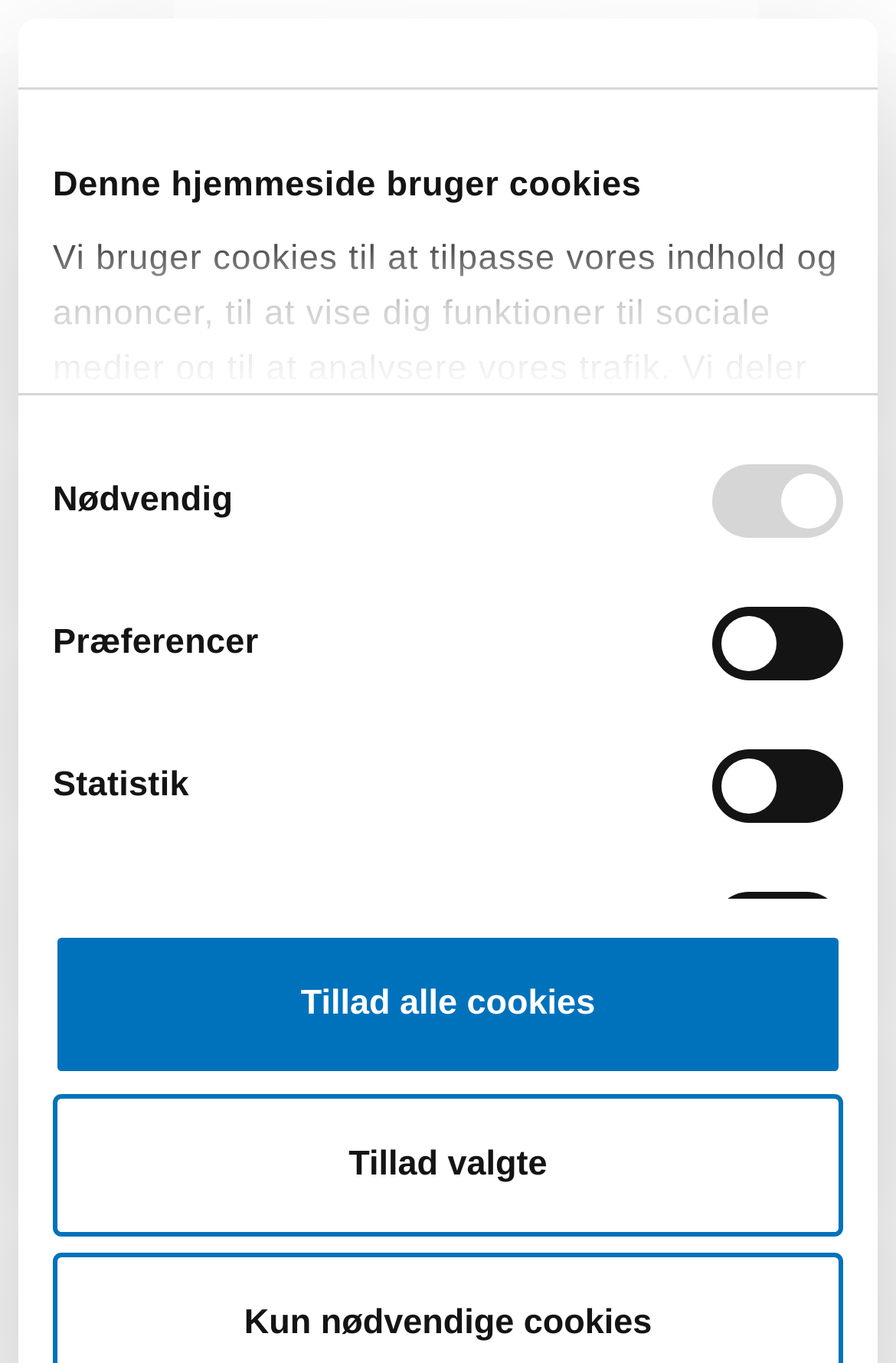Respond to the following question with a brief word or phrase:
How many big bag emptying stations were provided?

3